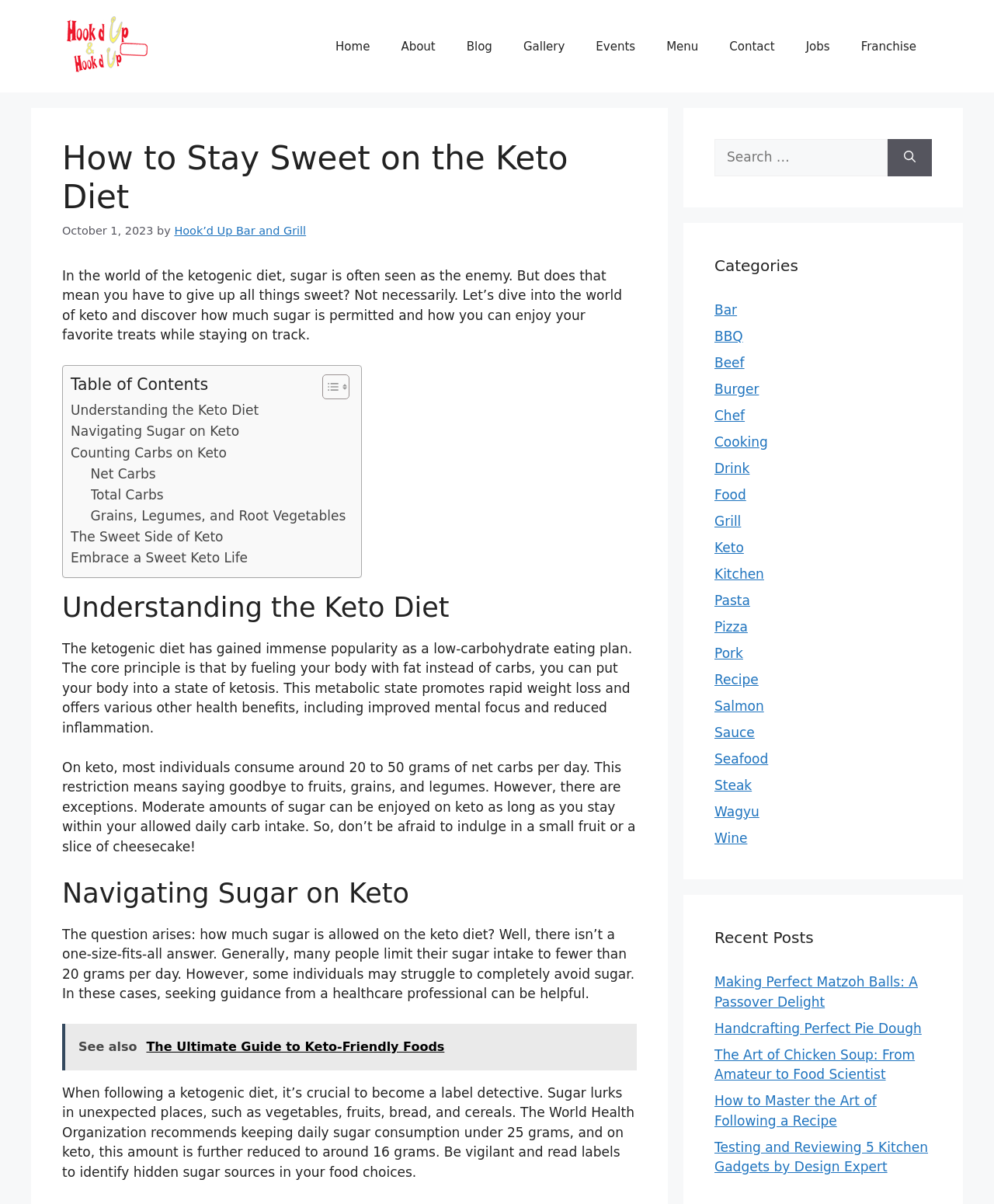Determine the bounding box coordinates for the clickable element to execute this instruction: "Click the 'Home' link". Provide the coordinates as four float numbers between 0 and 1, i.e., [left, top, right, bottom].

[0.322, 0.019, 0.388, 0.058]